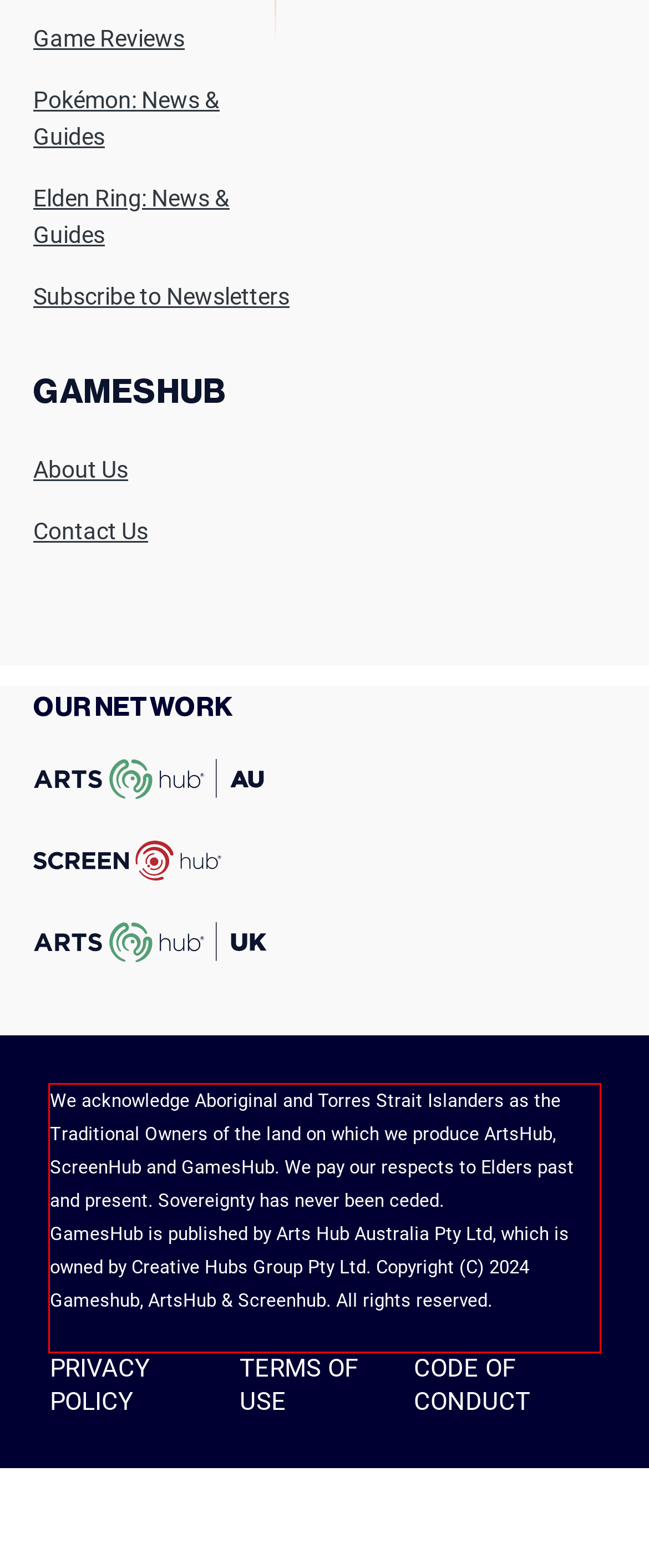Look at the screenshot of the webpage, locate the red rectangle bounding box, and generate the text content that it contains.

We acknowledge Aboriginal and Torres Strait Islanders as the Traditional Owners of the land on which we produce ArtsHub, ScreenHub and GamesHub. We pay our respects to Elders past and present. Sovereignty has never been ceded. GamesHub is published by Arts Hub Australia Pty Ltd, which is owned by Creative Hubs Group Pty Ltd. Copyright (C) 2024 Gameshub, ArtsHub & Screenhub. All rights reserved.